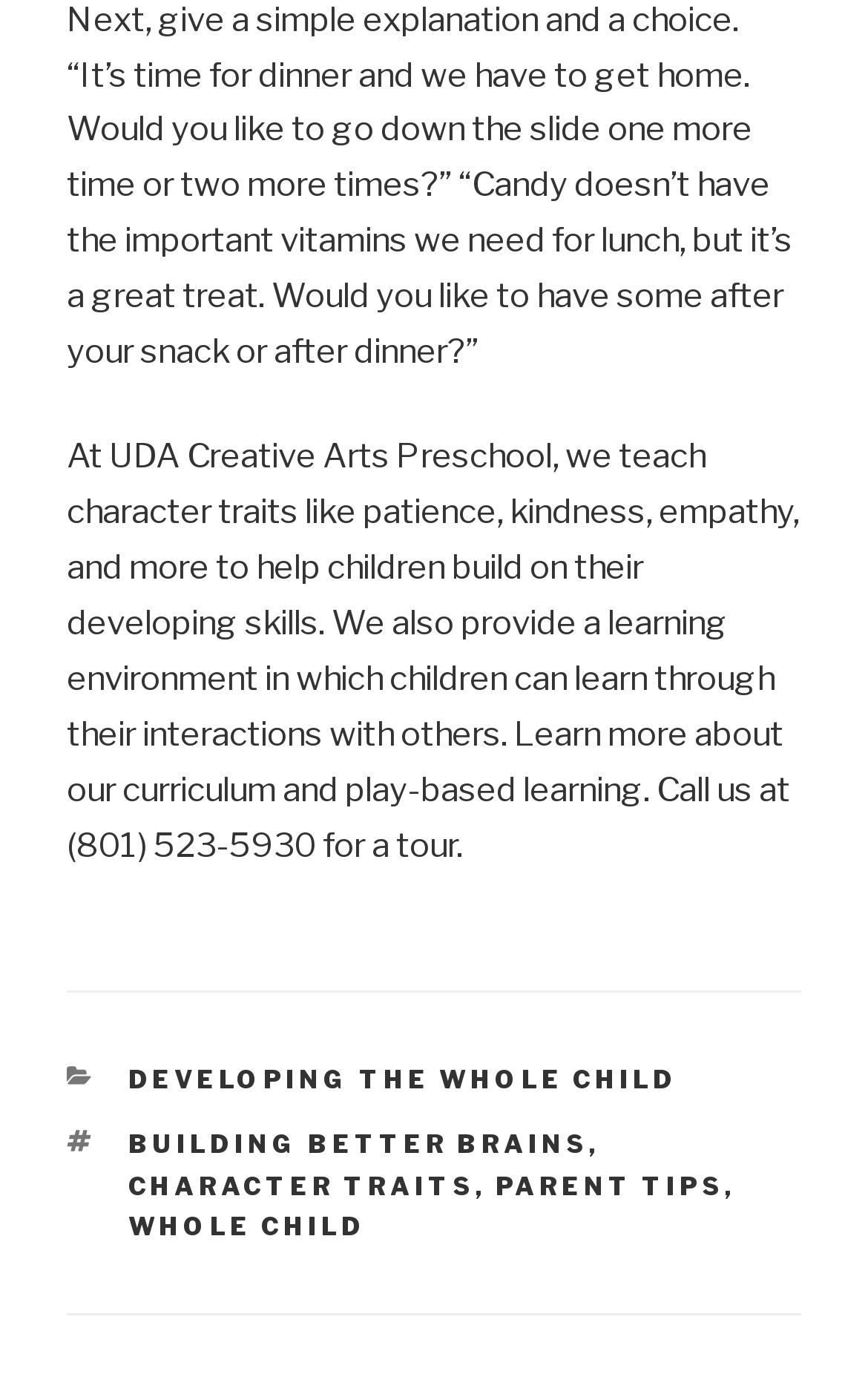Please give a concise answer to this question using a single word or phrase: 
What is the section title above the links in the footer section?

CATEGORIES